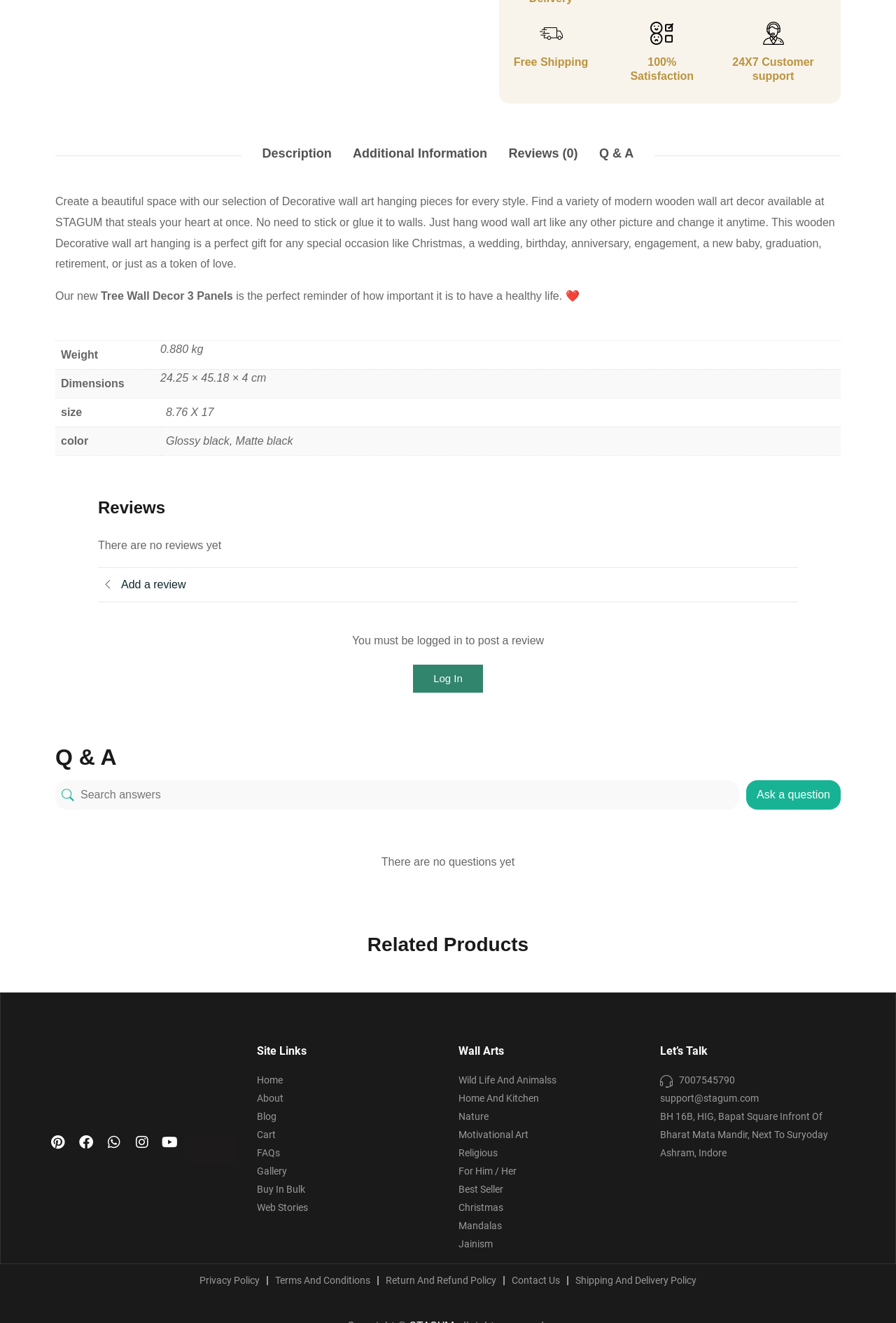Pinpoint the bounding box coordinates of the element to be clicked to execute the instruction: "Search for answers in the Q & A section".

[0.062, 0.59, 0.825, 0.612]